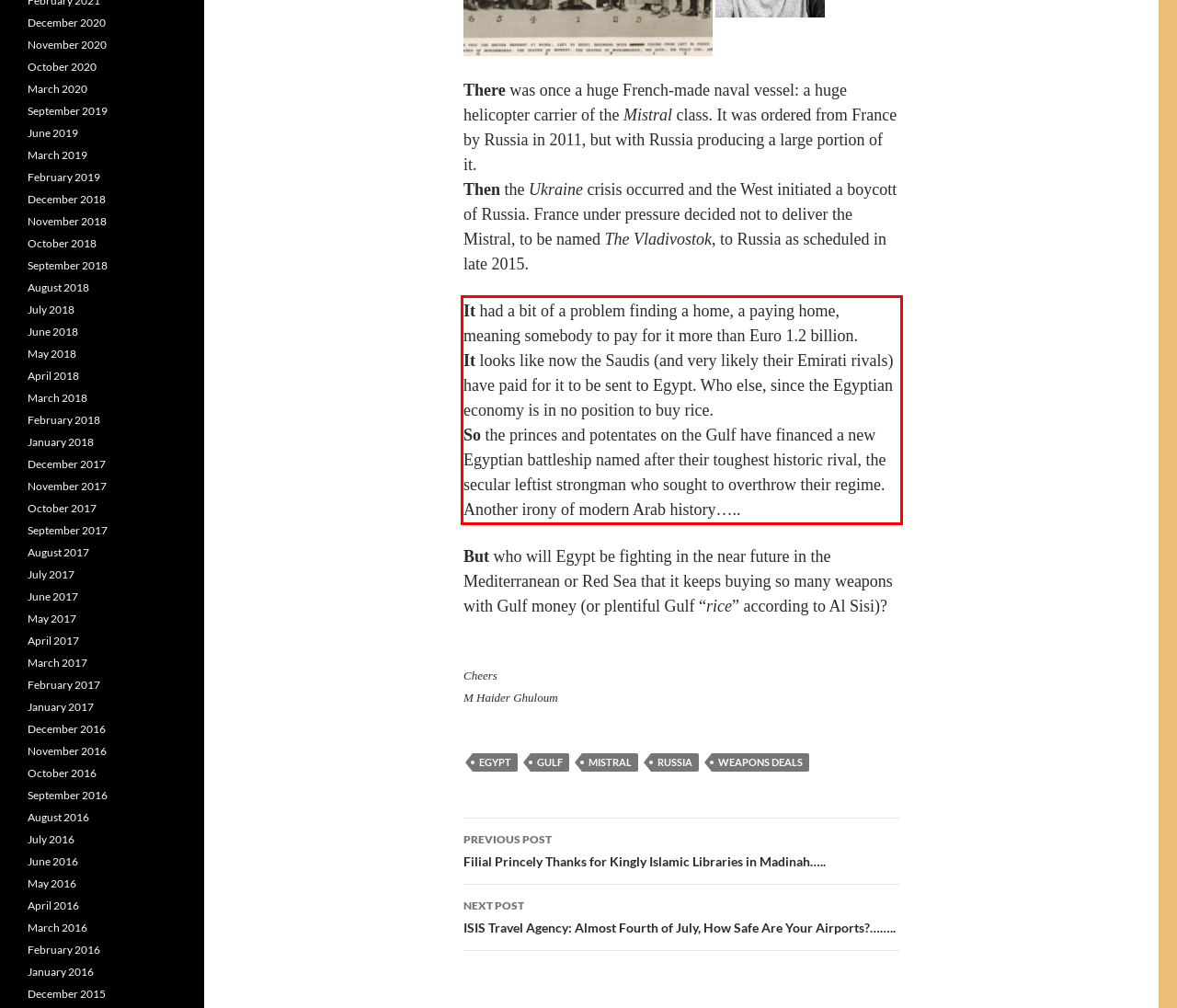Review the webpage screenshot provided, and perform OCR to extract the text from the red bounding box.

It had a bit of a problem finding a home, a paying home, meaning somebody to pay for it more than Euro 1.2 billion. It looks like now the Saudis (and very likely their Emirati rivals) have paid for it to be sent to Egypt. Who else, since the Egyptian economy is in no position to buy rice. So the princes and potentates on the Gulf have financed a new Egyptian battleship named after their toughest historic rival, the secular leftist strongman who sought to overthrow their regime. Another irony of modern Arab history…..